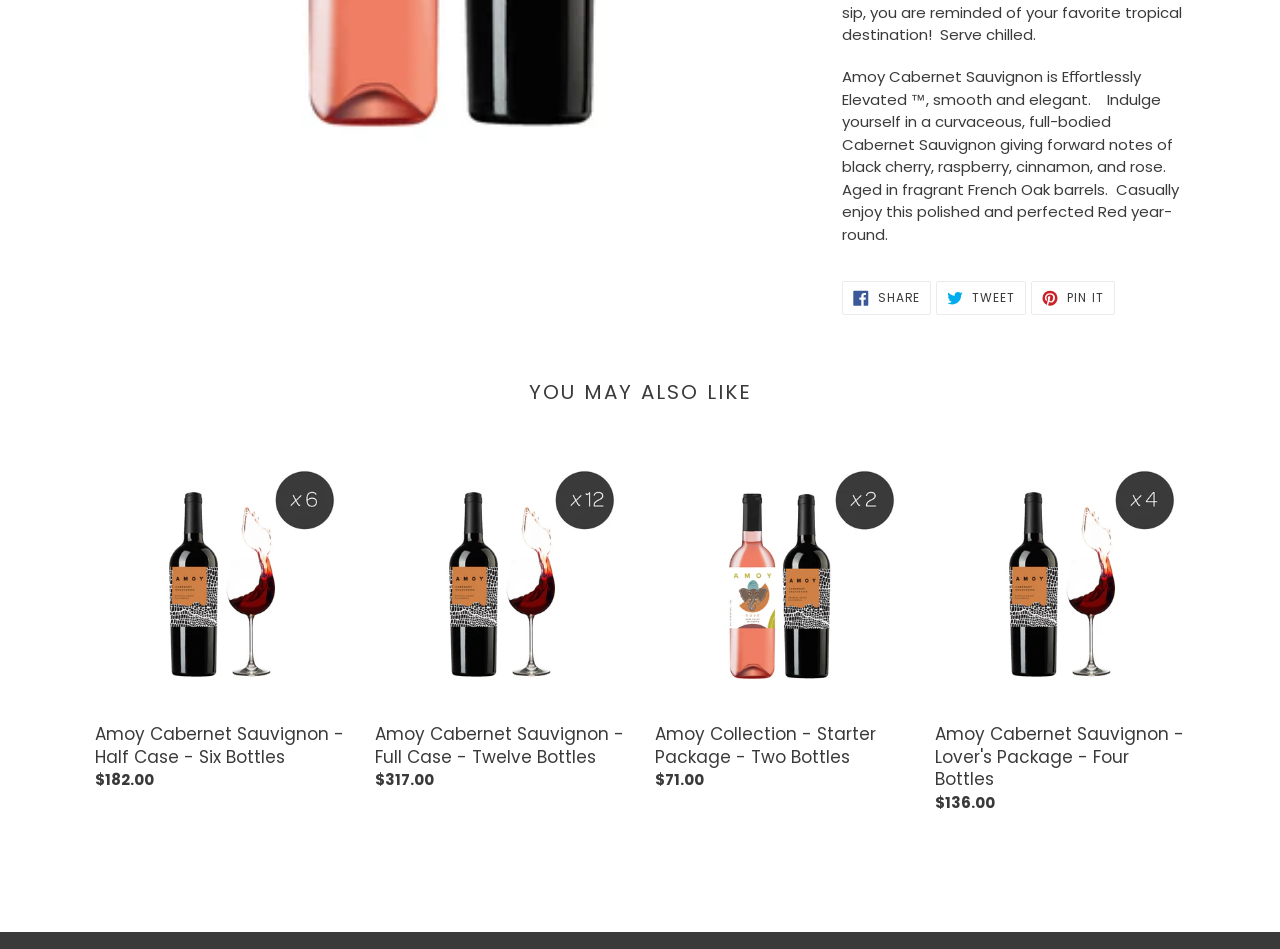Predict the bounding box for the UI component with the following description: "Share Share on Facebook".

[0.658, 0.297, 0.728, 0.332]